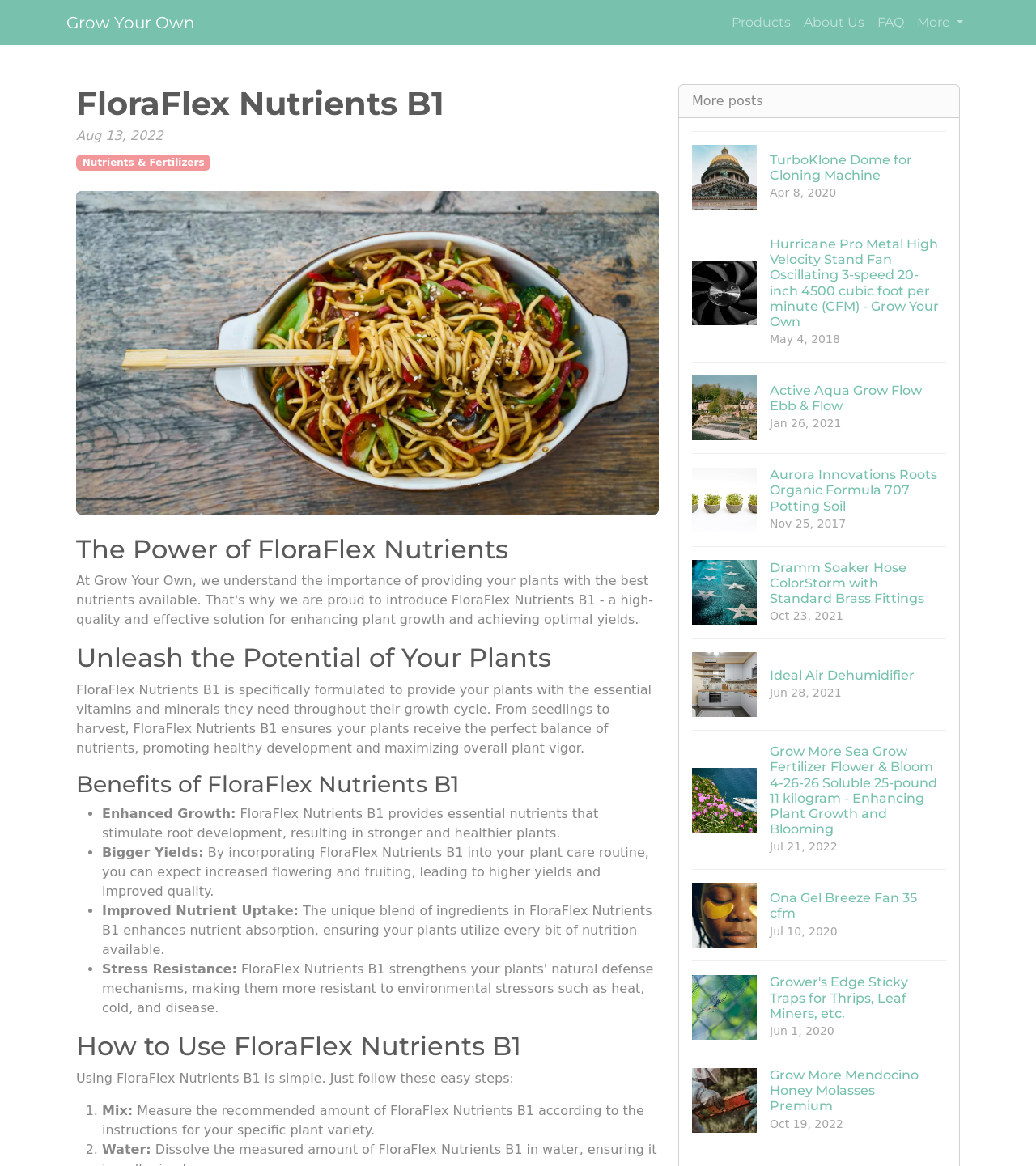Kindly provide the bounding box coordinates of the section you need to click on to fulfill the given instruction: "Click on 'More' button".

[0.879, 0.006, 0.936, 0.033]